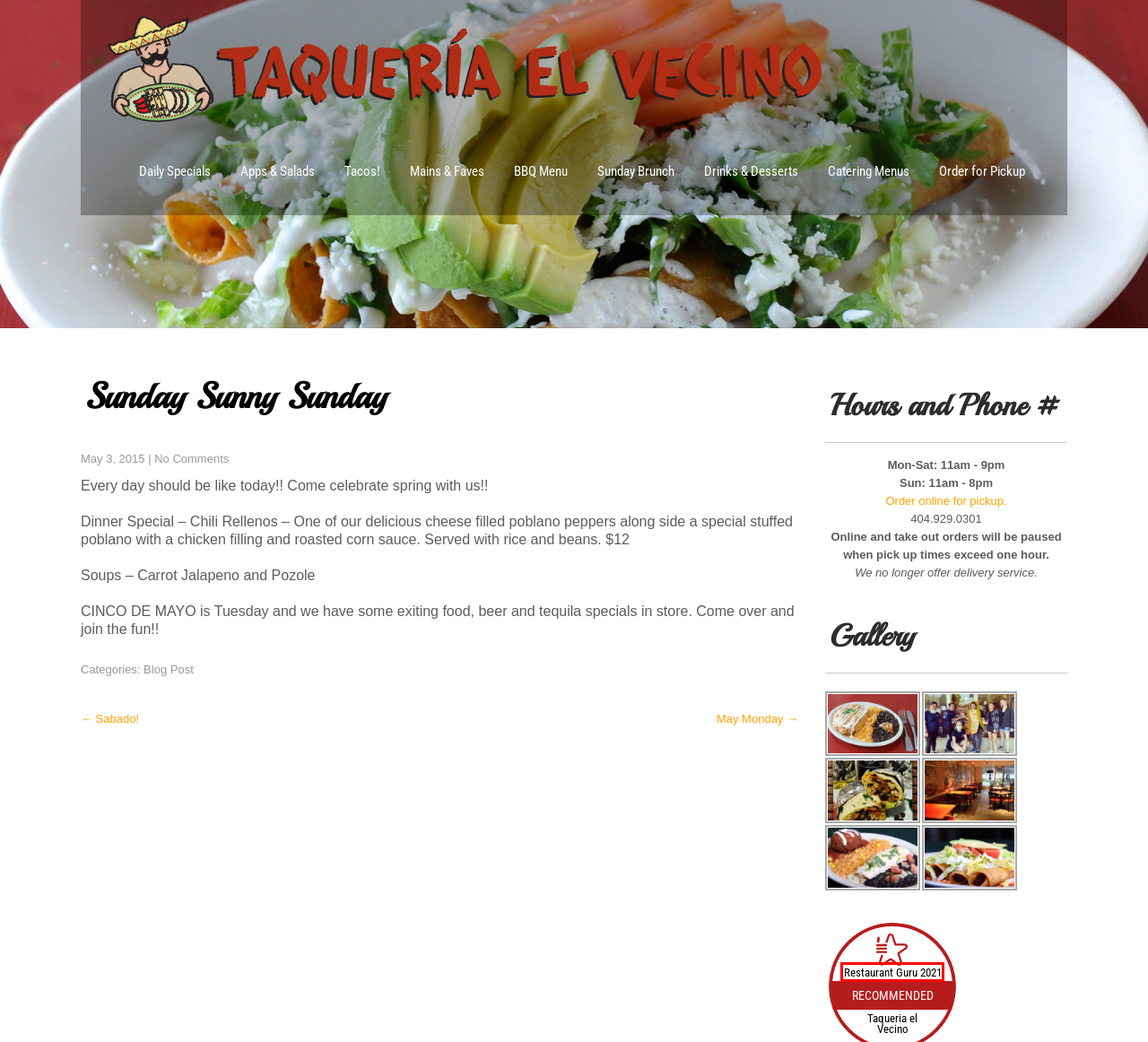Inspect the provided webpage screenshot, concentrating on the element within the red bounding box. Select the description that best represents the new webpage after you click the highlighted element. Here are the candidates:
A. May Monday – Taqueria El Vecino
B. Sunday Brunch 10am-2pm – Taqueria El Vecino
C. Taqueria El Vecino, 2743 Lavista Rd in Decatur - Restaurant menu and reviews
D. Daily Specials – Taqueria El Vecino
E. Apps & Salads – Taqueria El Vecino
F. Catering Menus – Taqueria El Vecino
G. Sabado! – Taqueria El Vecino
H. Drinks & Desserts – Taqueria El Vecino

C